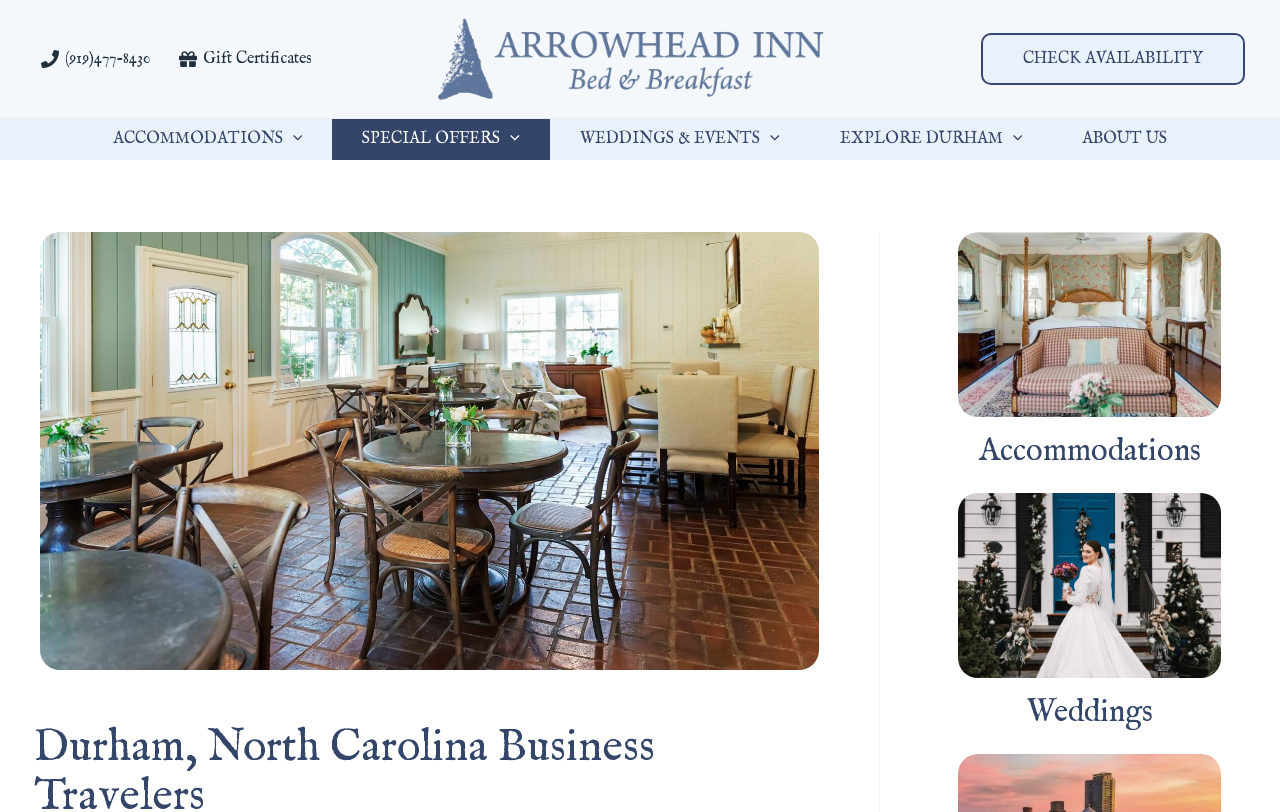Locate the bounding box coordinates of the element you need to click to accomplish the task described by this instruction: "Explore special offers".

[0.26, 0.147, 0.43, 0.197]